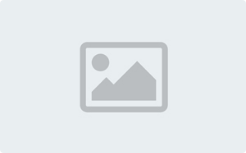What is the purpose of the article?
Please provide a comprehensive answer based on the information in the image.

The article provides high-scoring essay examples along with translations, which suggests that its purpose is to assist students in improving their writing skills in English, particularly in the context of cooking-themed assignments.